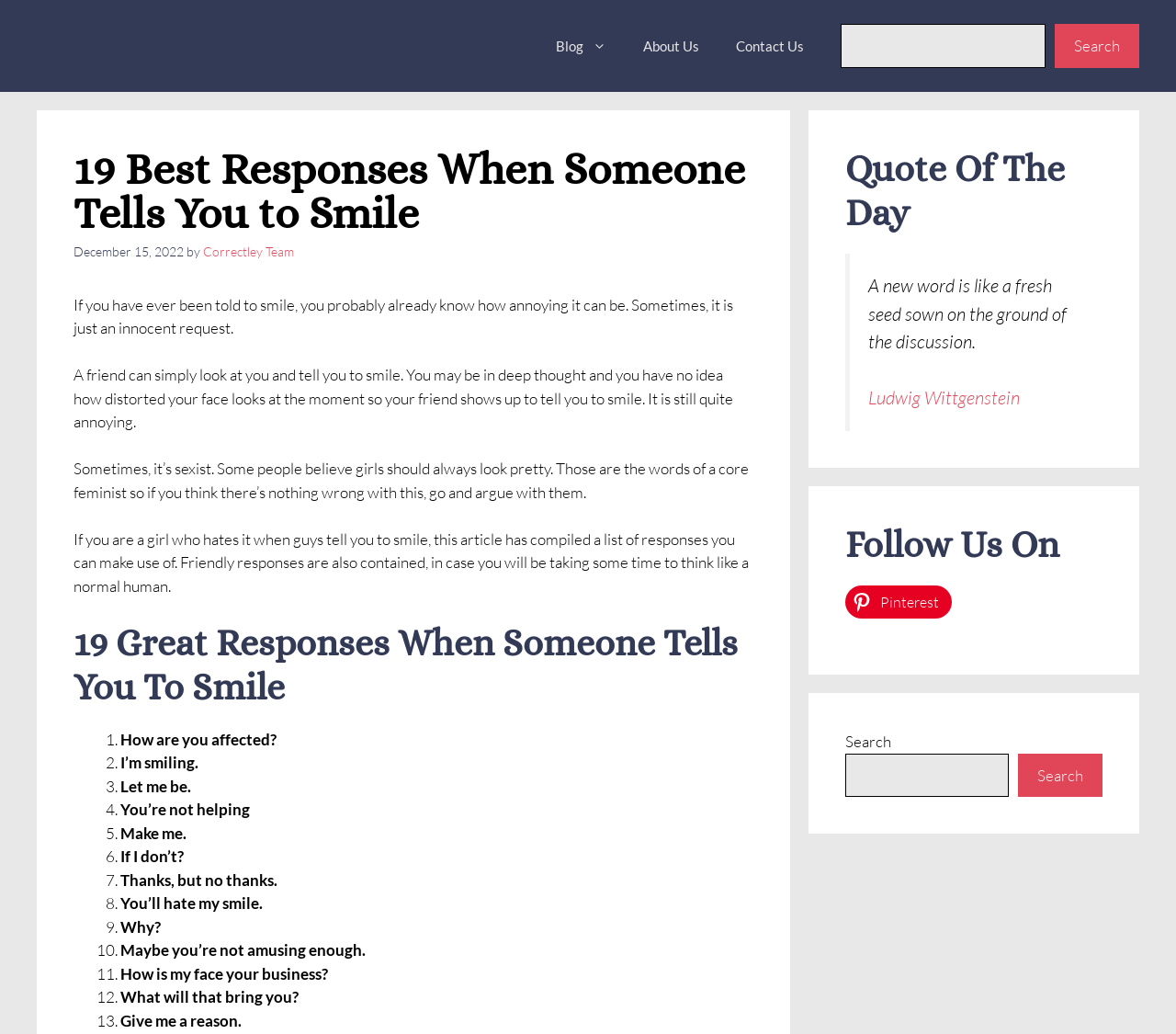Please look at the image and answer the question with a detailed explanation: What is the date of the article?

I found the date of the article by looking at the time element, which is located below the heading '19 Best Responses When Someone Tells You to Smile'. The date is specified as 'December 15, 2022'.